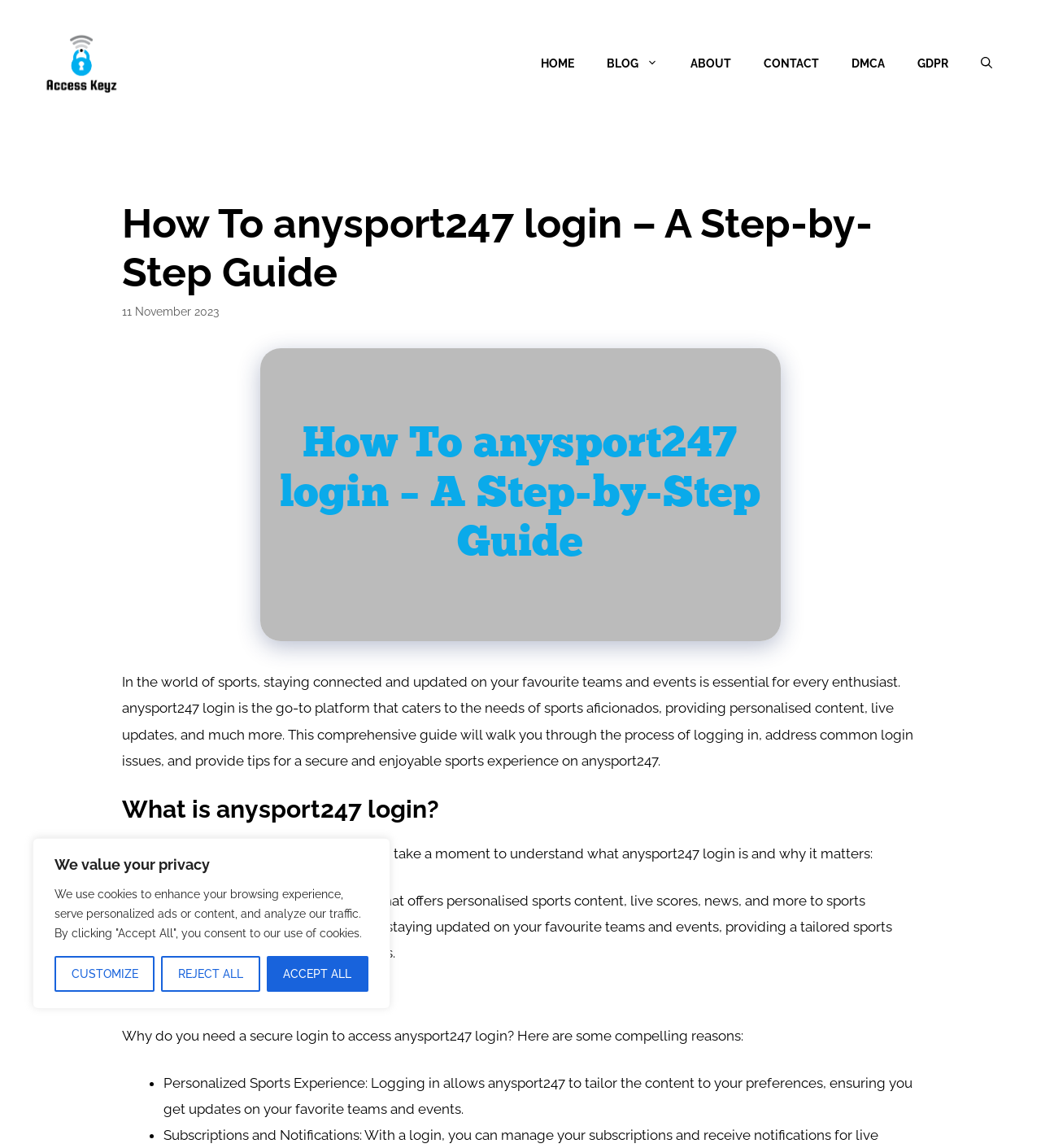Locate the bounding box coordinates of the element's region that should be clicked to carry out the following instruction: "Click on the HOME link". The coordinates need to be four float numbers between 0 and 1, i.e., [left, top, right, bottom].

[0.504, 0.034, 0.567, 0.076]